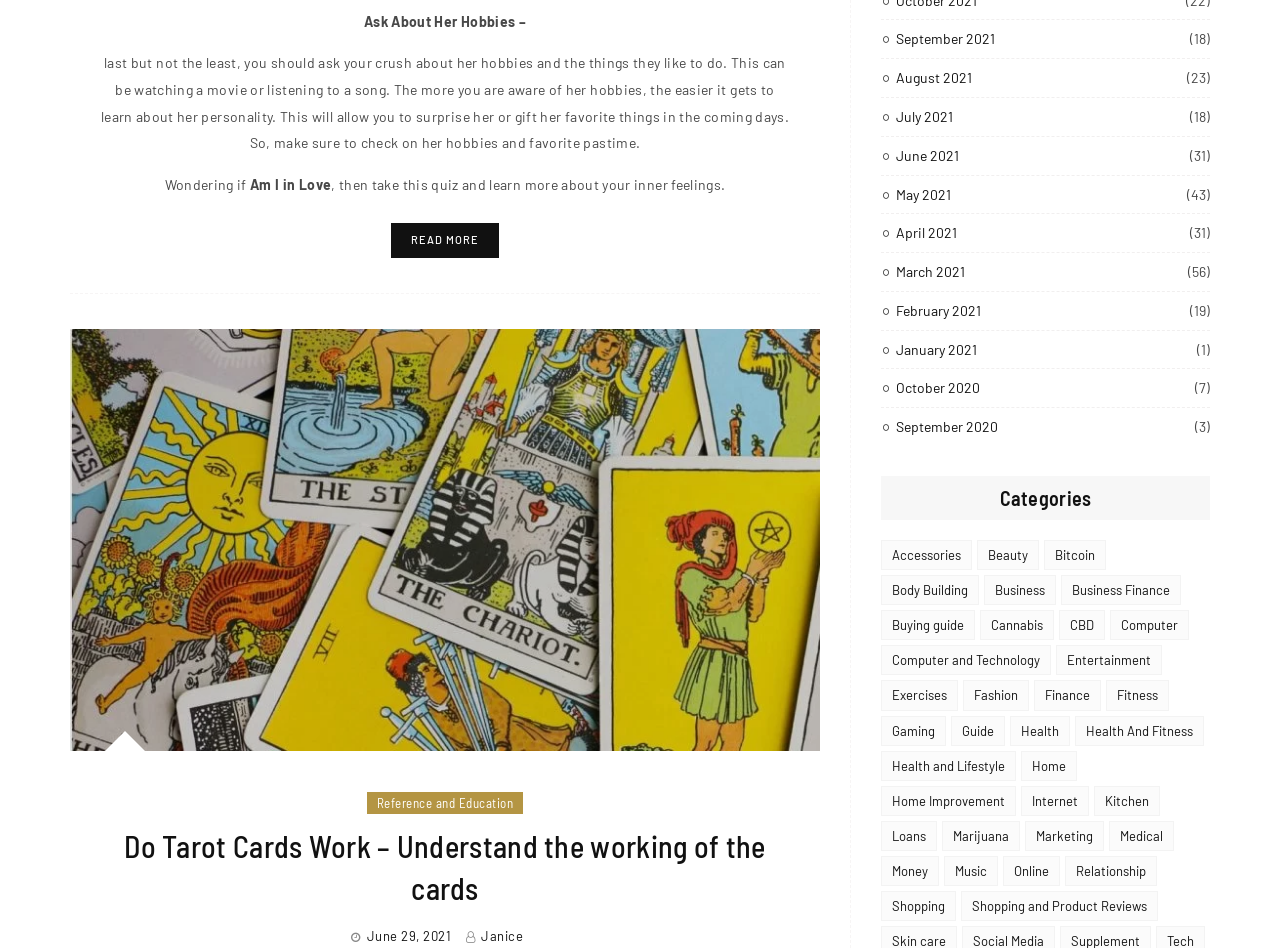Locate the UI element described by Entertainment and provide its bounding box coordinates. Use the format (top-left x, top-left y, bottom-right x, bottom-right y) with all values as floating point numbers between 0 and 1.

[0.825, 0.681, 0.908, 0.713]